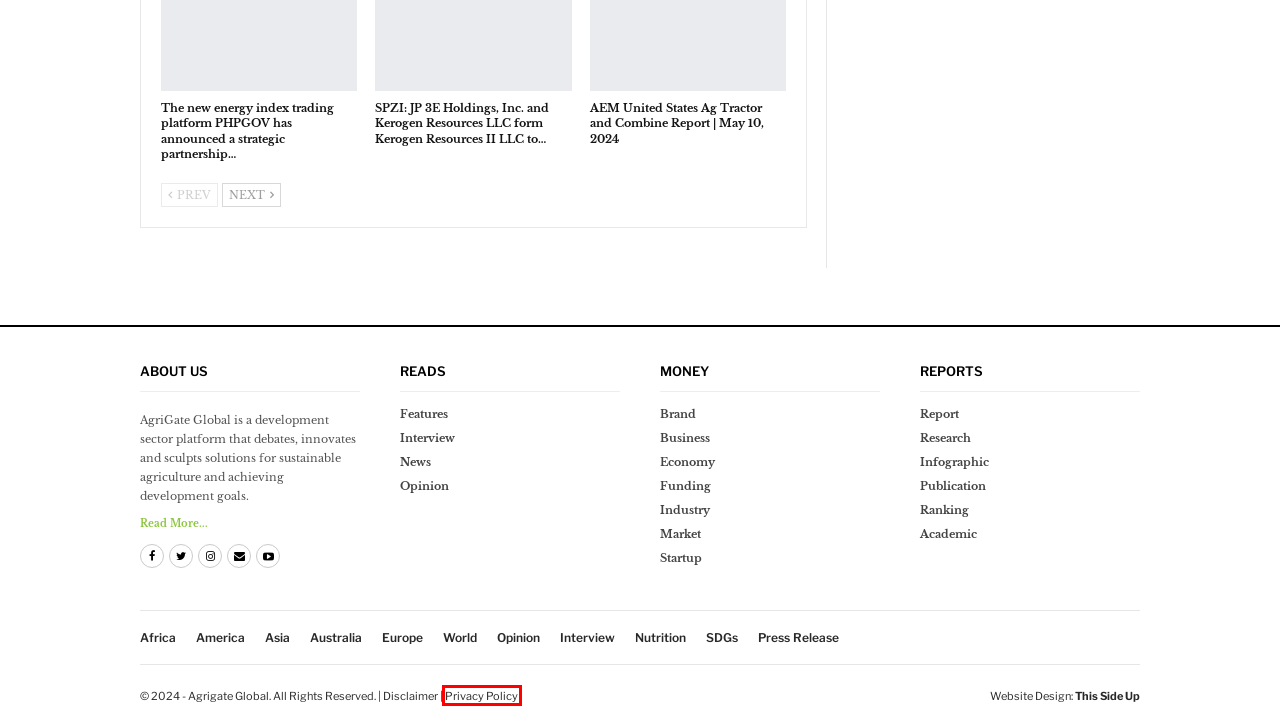You are provided with a screenshot of a webpage that has a red bounding box highlighting a UI element. Choose the most accurate webpage description that matches the new webpage after clicking the highlighted element. Here are your choices:
A. Research – Agrigate Global
B. Funding – Agrigate Global
C. Disclaimer – Agrigate Global
D. Privacy Policy – Agrigate Global
E. Publication – Agrigate Global
F. About us – Agrigate Global
G. Startup – Agrigate Global
H. Economy – Agrigate Global

D